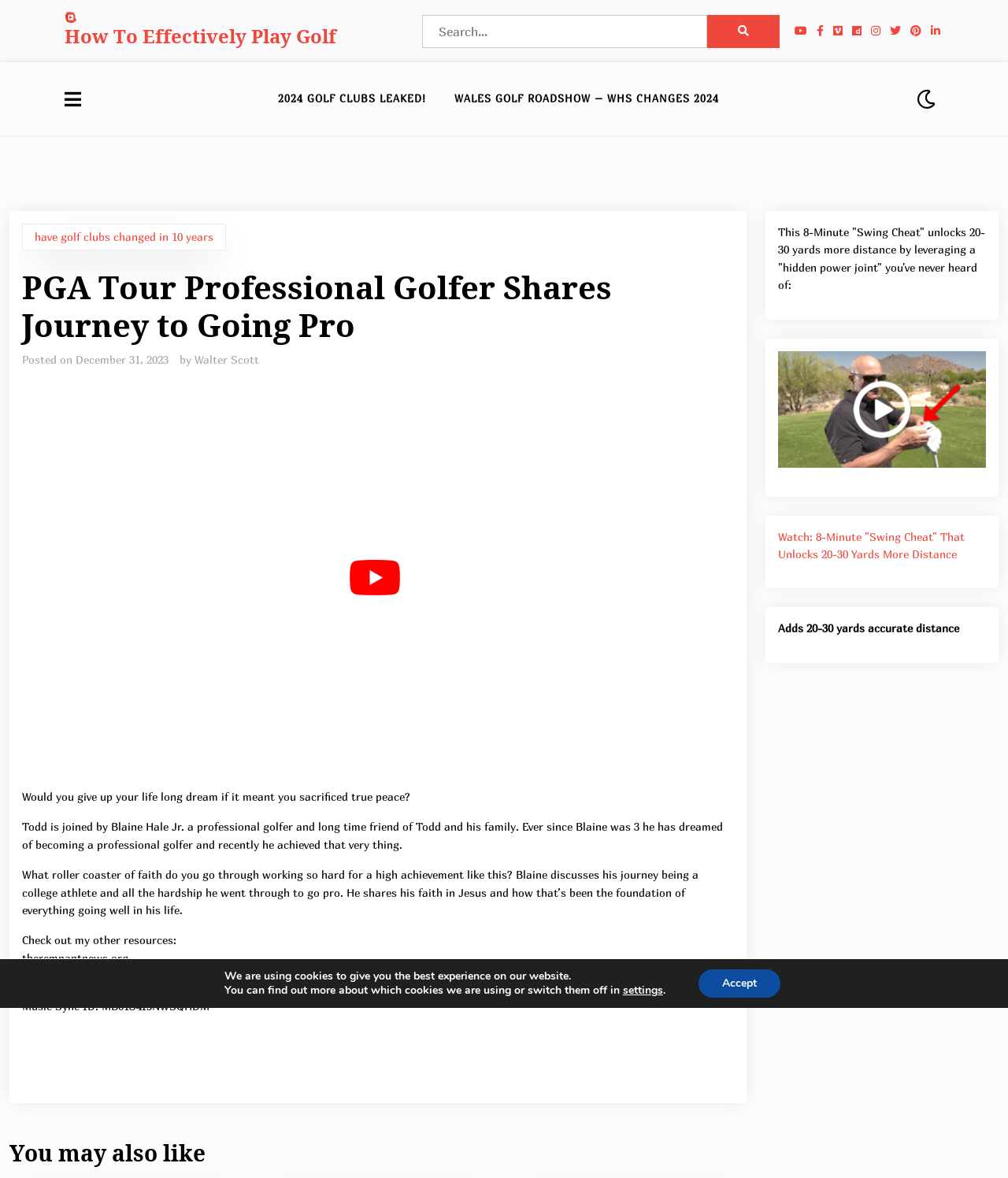Please specify the bounding box coordinates of the clickable section necessary to execute the following command: "Read the article about going pro".

[0.022, 0.229, 0.728, 0.293]